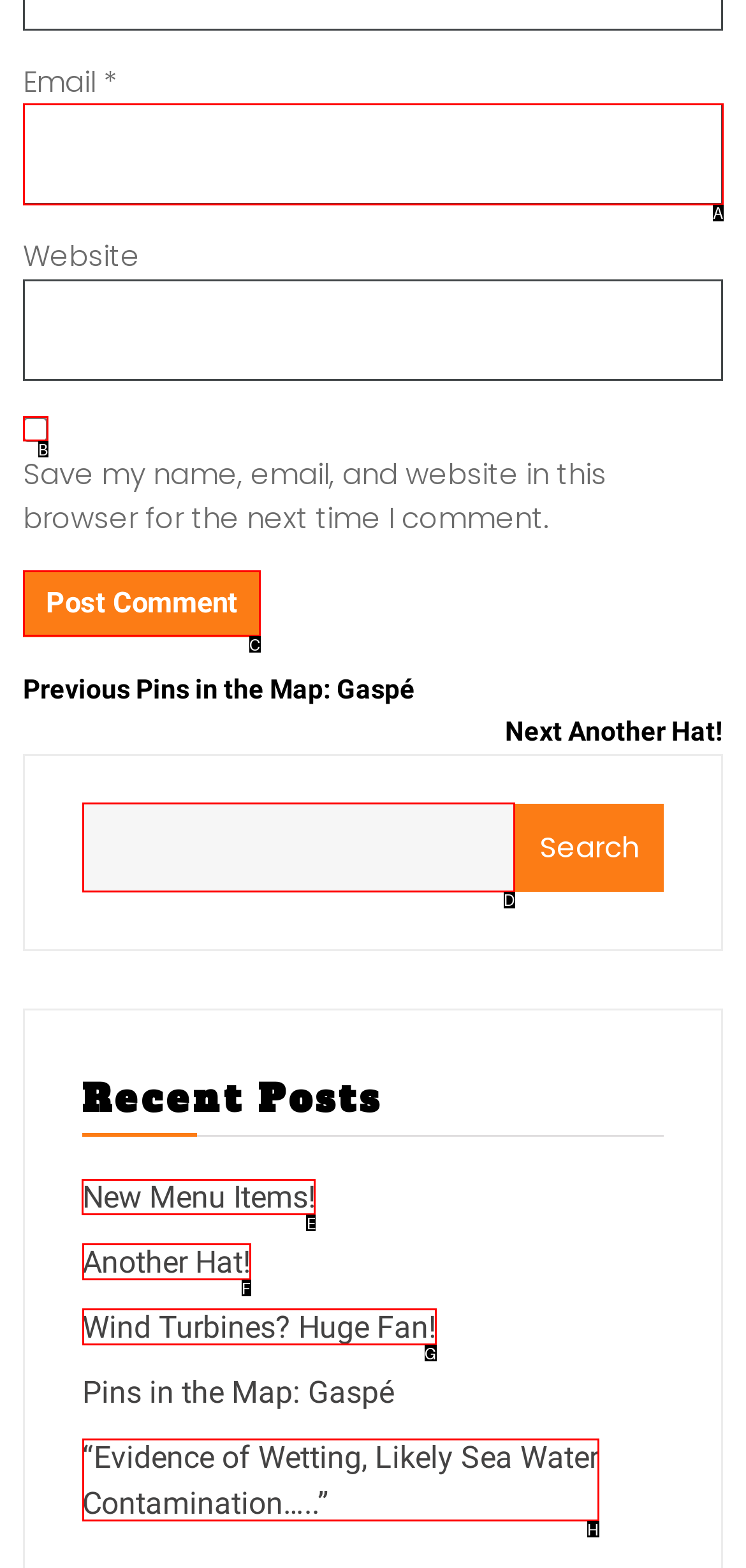Pick the right letter to click to achieve the task: Visit 'New Menu Items!' post
Answer with the letter of the correct option directly.

E